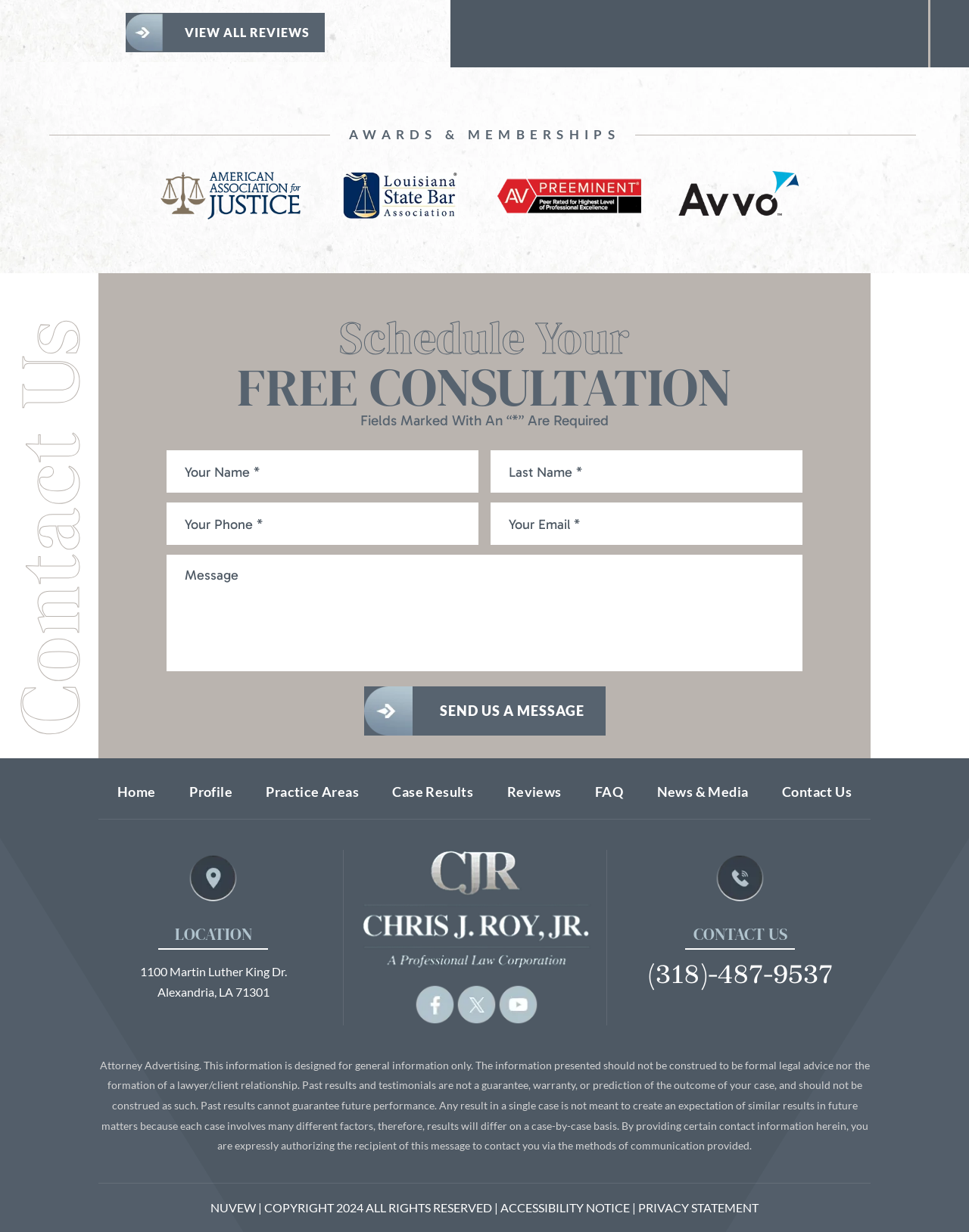Locate the bounding box coordinates of the region to be clicked to comply with the following instruction: "Schedule a free consultation". The coordinates must be four float numbers between 0 and 1, in the form [left, top, right, bottom].

[0.172, 0.256, 0.828, 0.292]